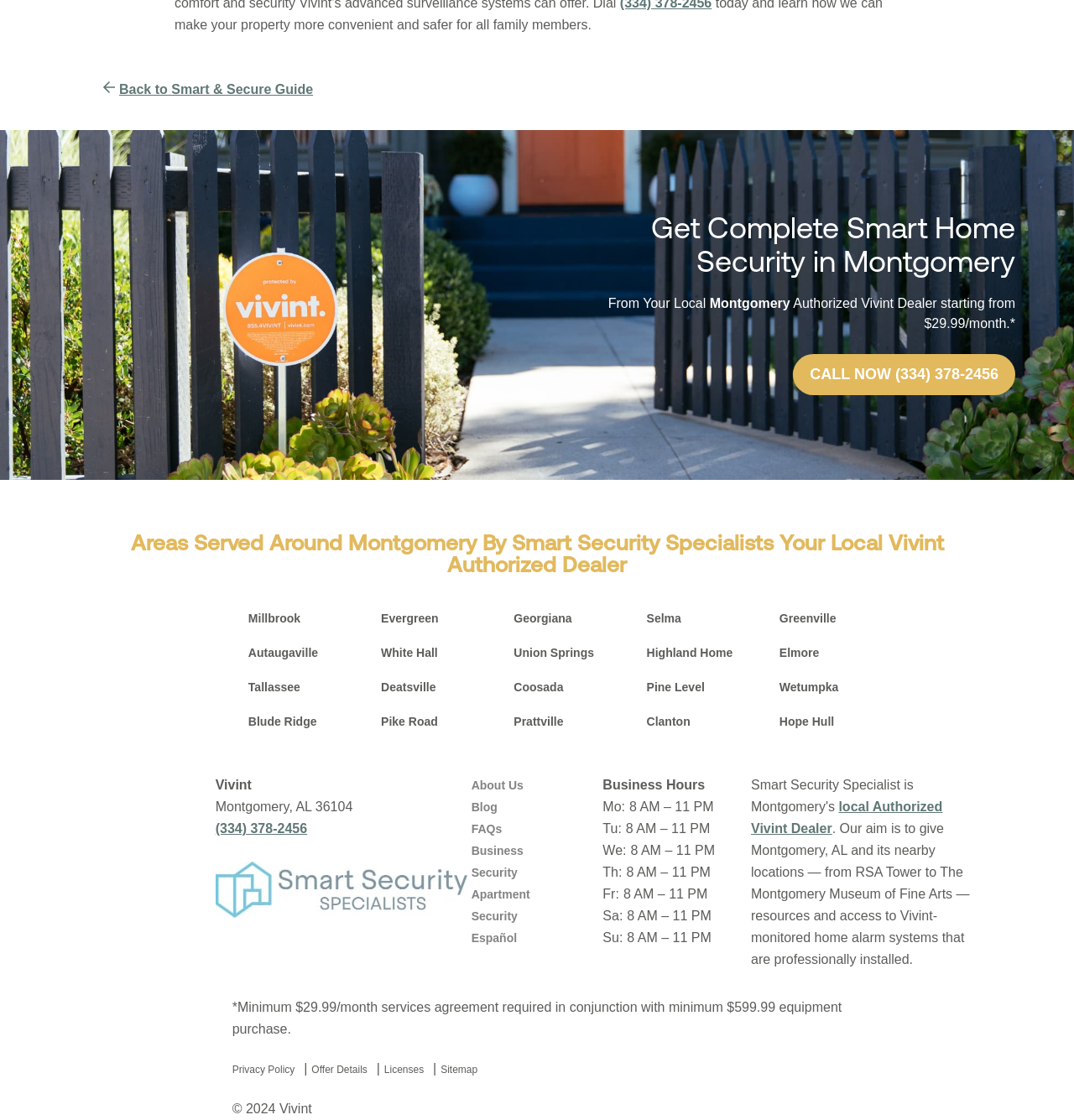Please provide the bounding box coordinates for the element that needs to be clicked to perform the following instruction: "Check the 'Business Hours'". The coordinates should be given as four float numbers between 0 and 1, i.e., [left, top, right, bottom].

[0.561, 0.695, 0.656, 0.707]